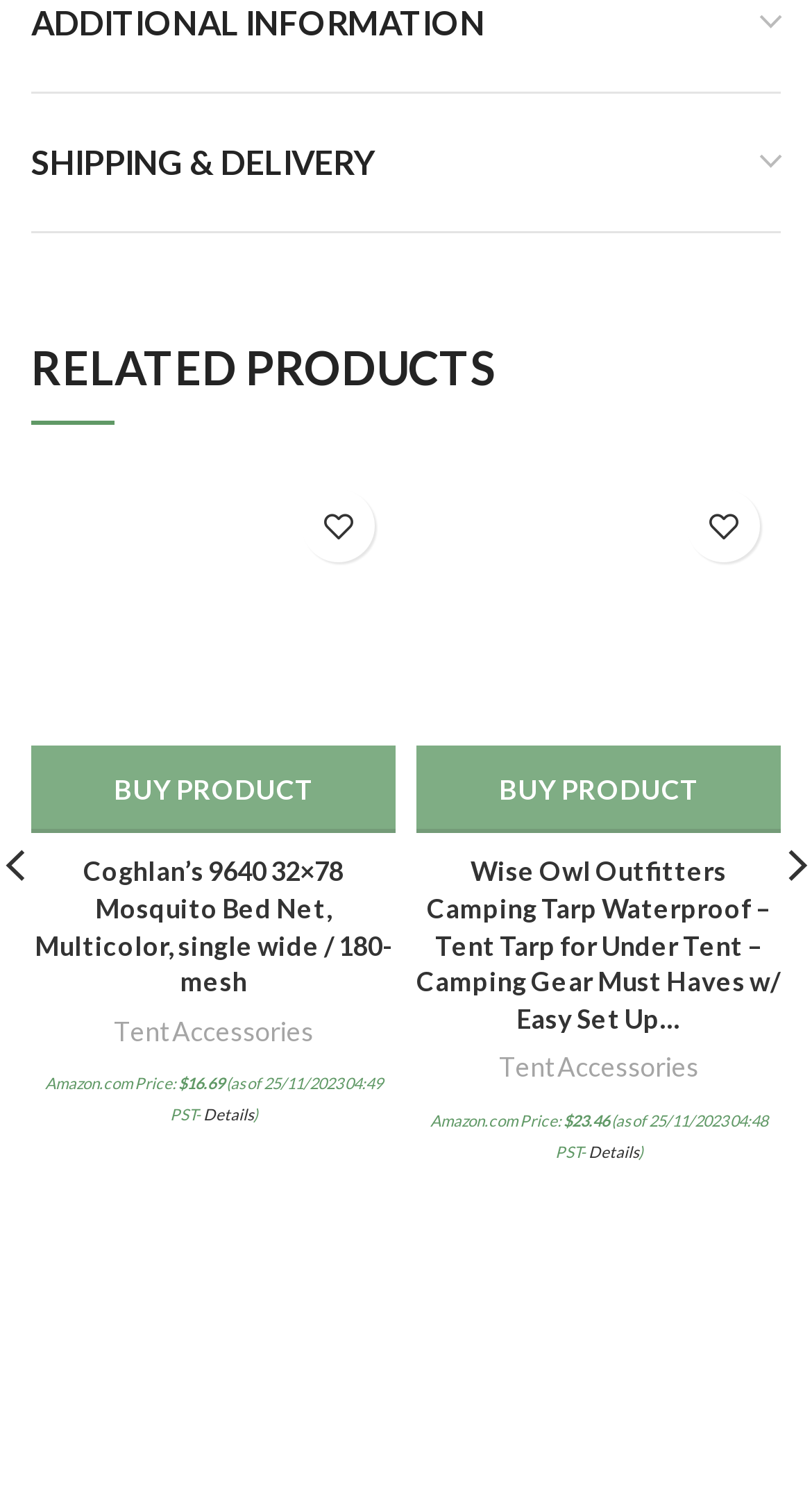Calculate the bounding box coordinates of the UI element given the description: "Add to wishlist".

[0.846, 0.327, 0.936, 0.376]